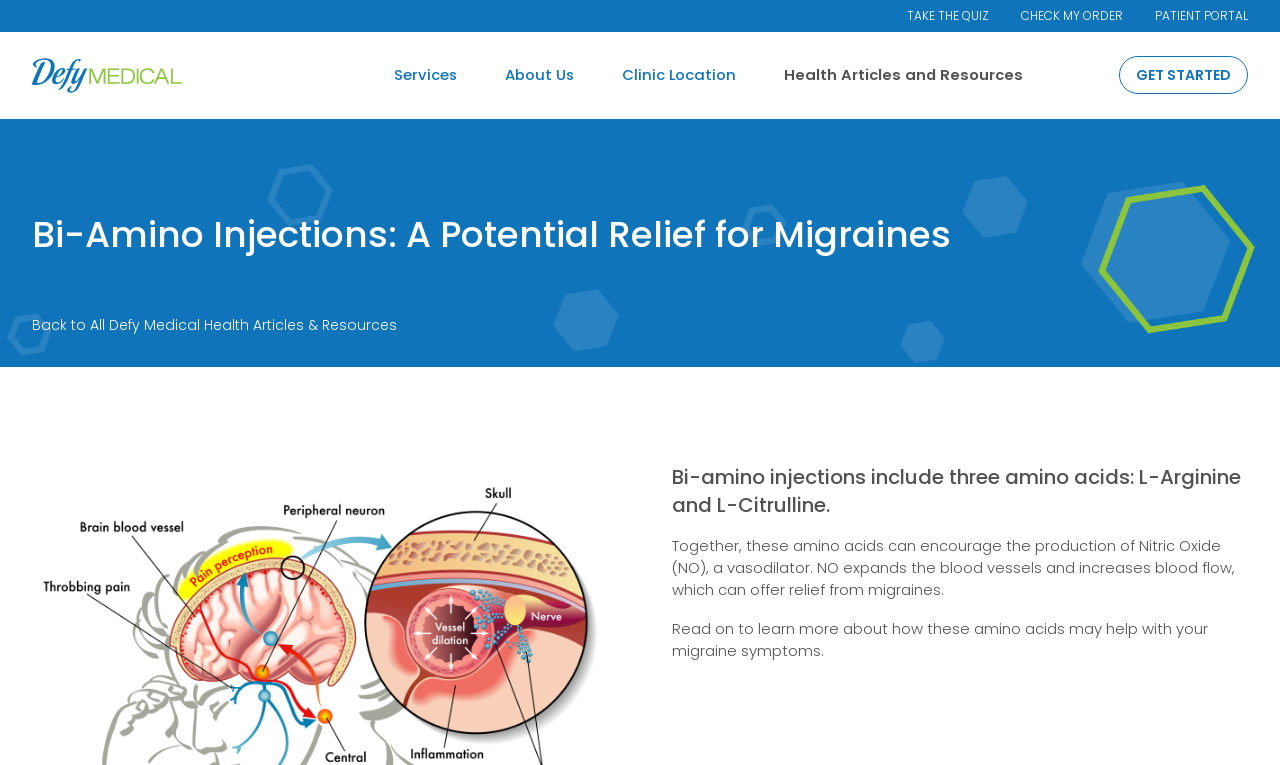Generate a thorough explanation of the webpage's elements.

The webpage is about Bi-Amino, an injectable amino acid combination that contains three nitric oxide producing agents, which can potentially provide instant relief for migraines. 

At the top of the page, there are four links: "TAKE THE QUIZ", "CHECK MY ORDER", "PATIENT PORTAL", and "Defy Medical", which is accompanied by an image of the Defy Medical logo. 

Below these links, there are five navigation links: "Services", "About Us", "Clinic Location", "Health Articles and Resources", and "GET STARTED". 

The main content of the page starts with a heading that reads "Bi-Amino Injections: A Potential Relief for Migraines". Below this heading, there is a link to "Back to All Defy Medical Health Articles & Resources". 

Further down, there is another heading that explains what Bi-amino injections include, which is followed by two paragraphs of text. The first paragraph explains how the amino acids in Bi-amino injections can encourage the production of Nitric Oxide, a vasodilator that can offer relief from migraines. The second paragraph invites the reader to learn more about how these amino acids may help with their migraine symptoms.